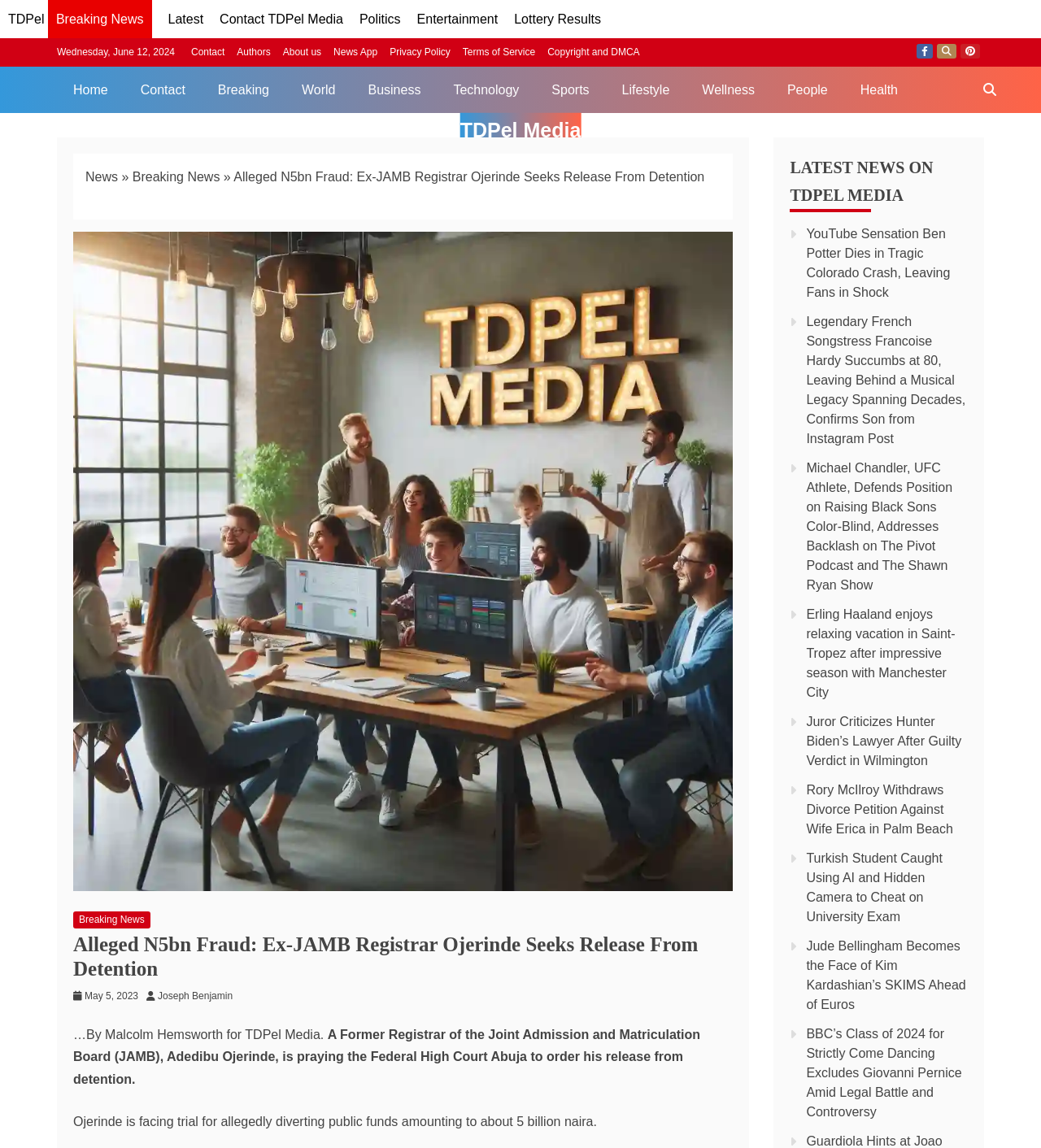Provide a thorough summary of the webpage.

This webpage appears to be a news article page from TDPel Media. At the top, there are several links to different sections of the website, including "TDPel", "Latest", "Politics", "Entertainment", and more. Below these links, there is a date displayed, "Wednesday, June 12, 2024". 

To the right of the date, there are more links to "Contact", "Authors", "About us", and other pages. Further to the right, there are social media links to Facebook, Twitter, and Pinterest. 

Below these links, there is a navigation bar with links to "Home", "Breaking", "World", "Business", and other categories. On the far right of this navigation bar, there is a search bar labeled "Search TDPel Media".

The main content of the page is an article titled "Alleged N5bn Fraud: Ex-JAMB Registrar Ojerinde Seeks Release From Detention". The article has a heading and a subheading, and below the heading, there is an image related to the article. The article text is divided into several paragraphs, with the first paragraph stating that a former JAMB registrar is praying for release from detention.

Below the article, there is a section labeled "LATEST NEWS ON TDPEL MEDIA", which displays several links to other news articles, including "YouTube Sensation Ben Potter Dies in Tragic Colorado Crash", "Legendary French Songstress Francoise Hardy Succumbs at 80", and more.